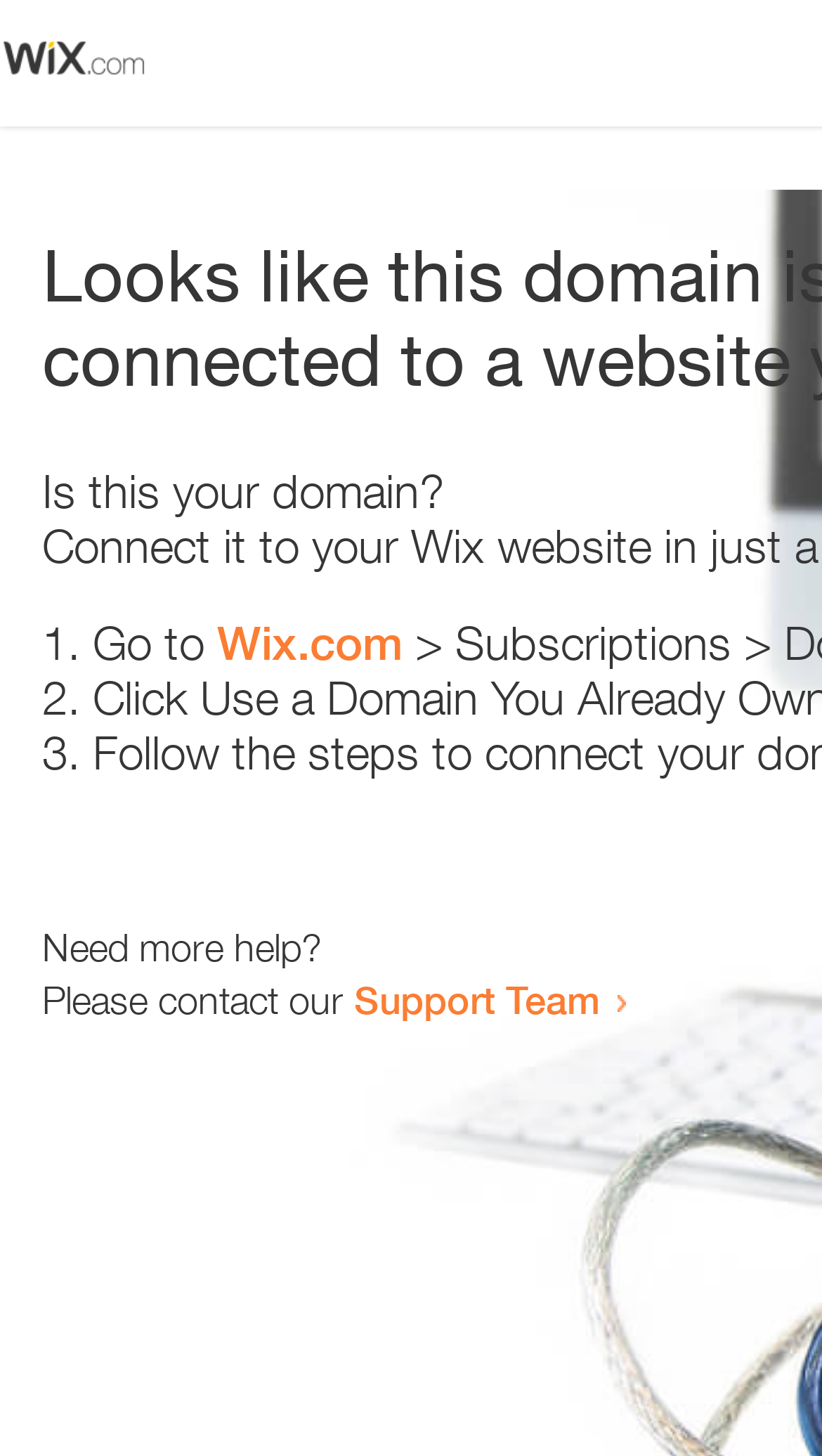How many list markers are present?
Answer with a single word or phrase by referring to the visual content.

3